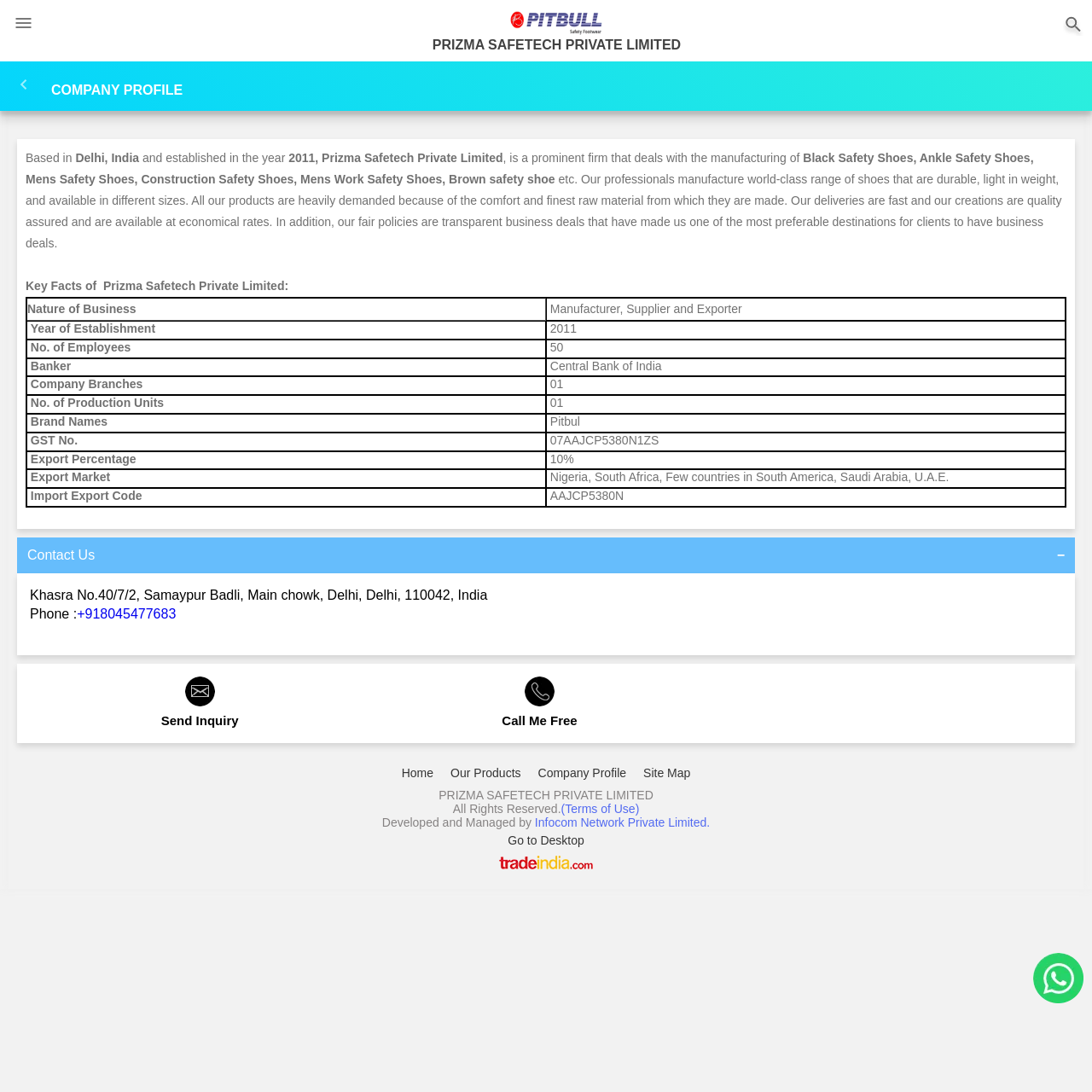What is the phone number of Prizma Safetech Private Limited?
Relying on the image, give a concise answer in one word or a brief phrase.

+918045477683